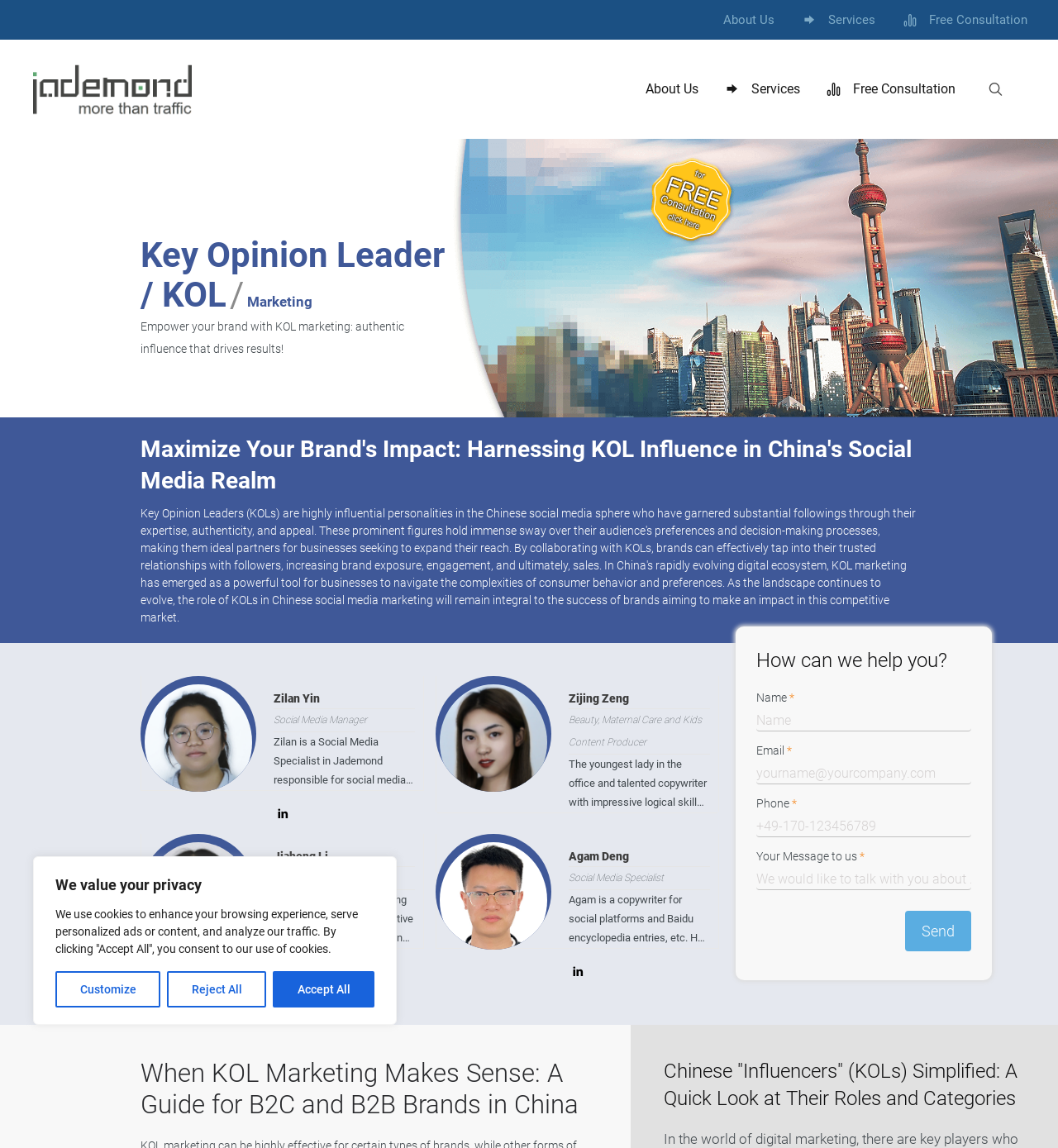Summarize the webpage with a detailed and informative caption.

This webpage is about KOL (Key Opinion Leader) marketing, specifically in the Chinese social media sphere. At the top, there is a navigation bar with links to "About Us", "Services", and "Free Consultation". Below the navigation bar, there is a search bar with a placeholder text "Search for:".

The main content of the page is divided into several sections. The first section has a heading "Key Opinion Leader / KOL/ Marketing" and a subheading "Empower your brand with KOL marketing: authentic influence that drives results!". Below this, there is a link to learn more about KOL marketing.

The next section is titled "Maximize Your Brand's Impact: Harnessing KOL Influence in China's Social Media Realm". This section features three KOLs, each with their own section. The KOLs are Zilan Yin, Zijing Zeng, and Jiaheng Li. Each KOL's section includes their name, title, a brief description, and a link to learn more about them. There are also images of each KOL.

Following the KOL sections, there is a form titled "How can we help you?" with fields for name, email, phone, and a message. The form has a "Send" button at the bottom.

At the bottom of the page, there are two more sections with headings "When KOL Marketing Makes Sense: A Guide for B2C and B2B Brands in China" and "Chinese 'Influencers' (KOLs) Simplified: A Quick Look at Their Roles and Categories". These sections appear to be teasers for more in-depth content.

Throughout the page, there are also several buttons and links, including a "Customize" button, a "Reject All" button, and an "Accept All" button, which are likely related to cookie settings. There are also links to "About Us", "Services", and "Free Consultation" at the top of the page.